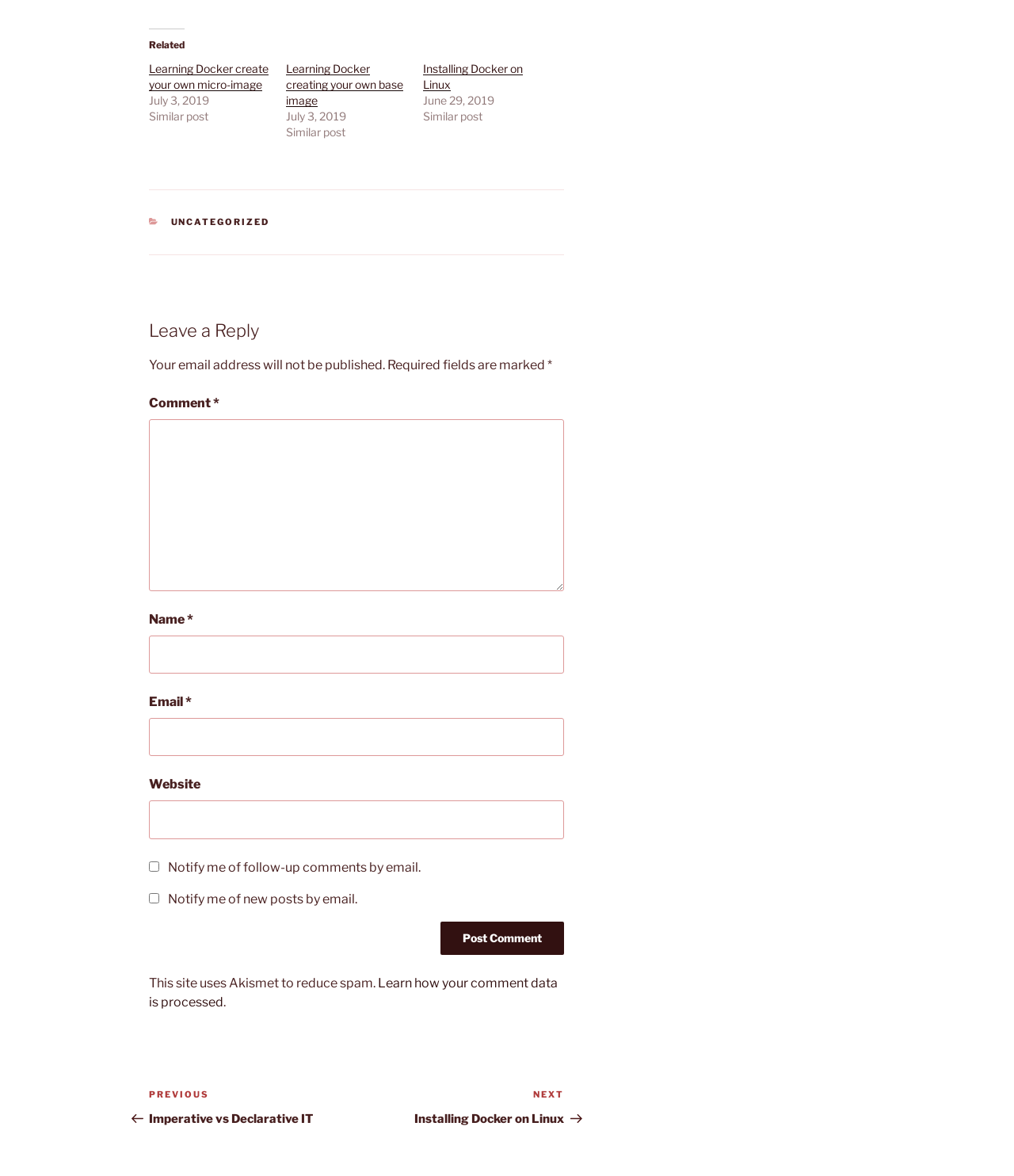Identify the bounding box coordinates for the UI element that matches this description: "parent_node: Website name="url"".

[0.147, 0.681, 0.556, 0.713]